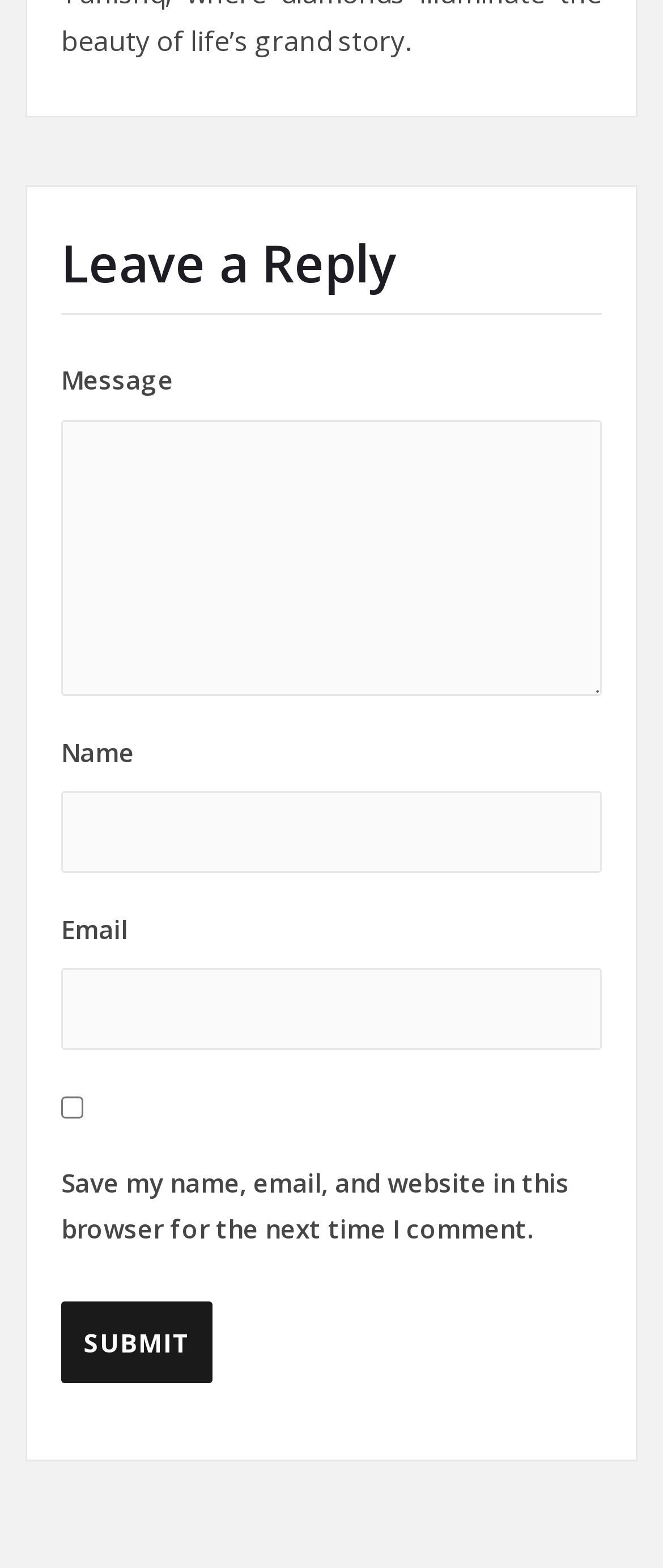Ascertain the bounding box coordinates for the UI element detailed here: "parent_node: Email name="email"". The coordinates should be provided as [left, top, right, bottom] with each value being a float between 0 and 1.

[0.092, 0.617, 0.908, 0.669]